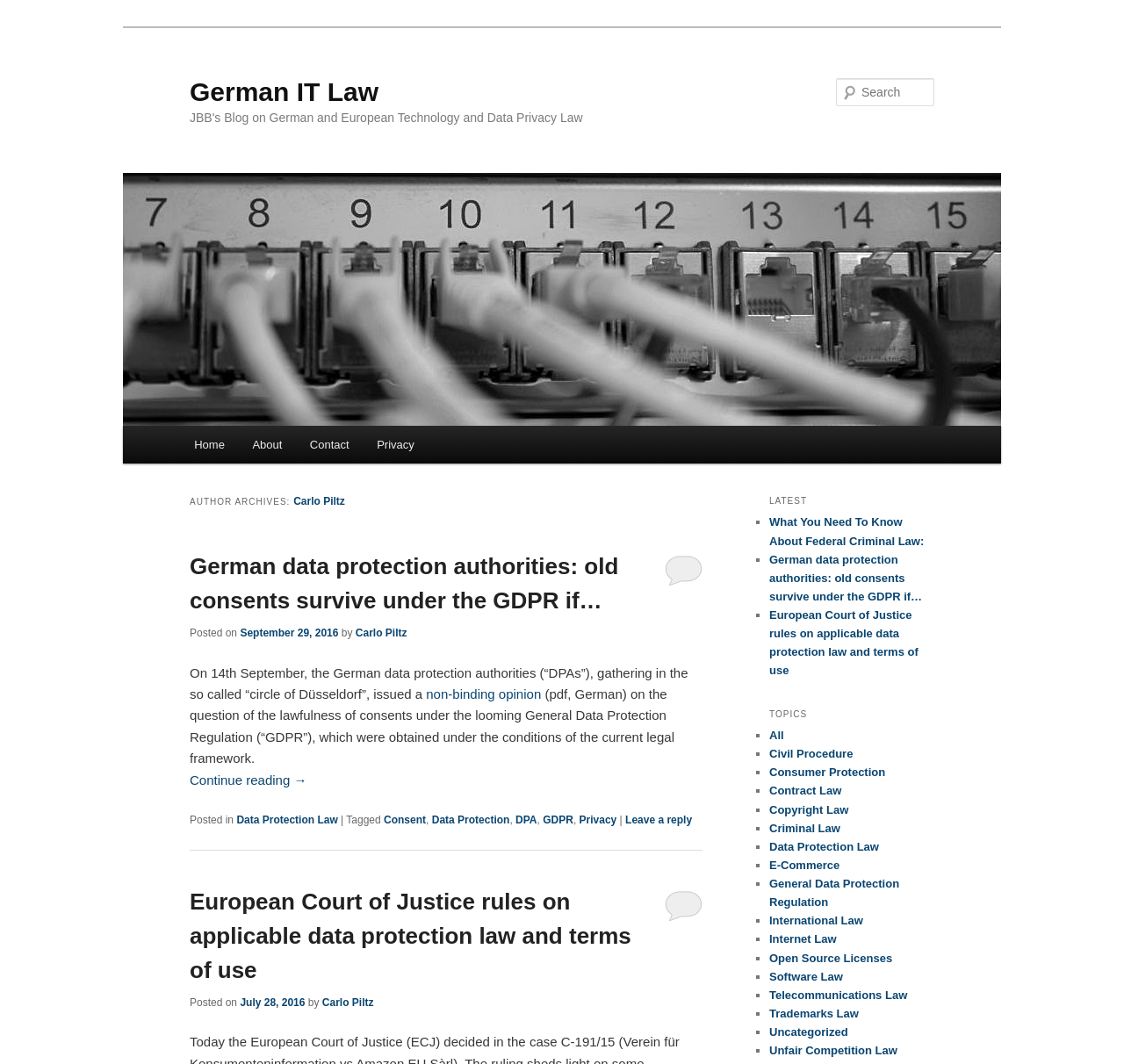Find the UI element described as: "Data Protection Law" and predict its bounding box coordinates. Ensure the coordinates are four float numbers between 0 and 1, [left, top, right, bottom].

[0.21, 0.765, 0.301, 0.777]